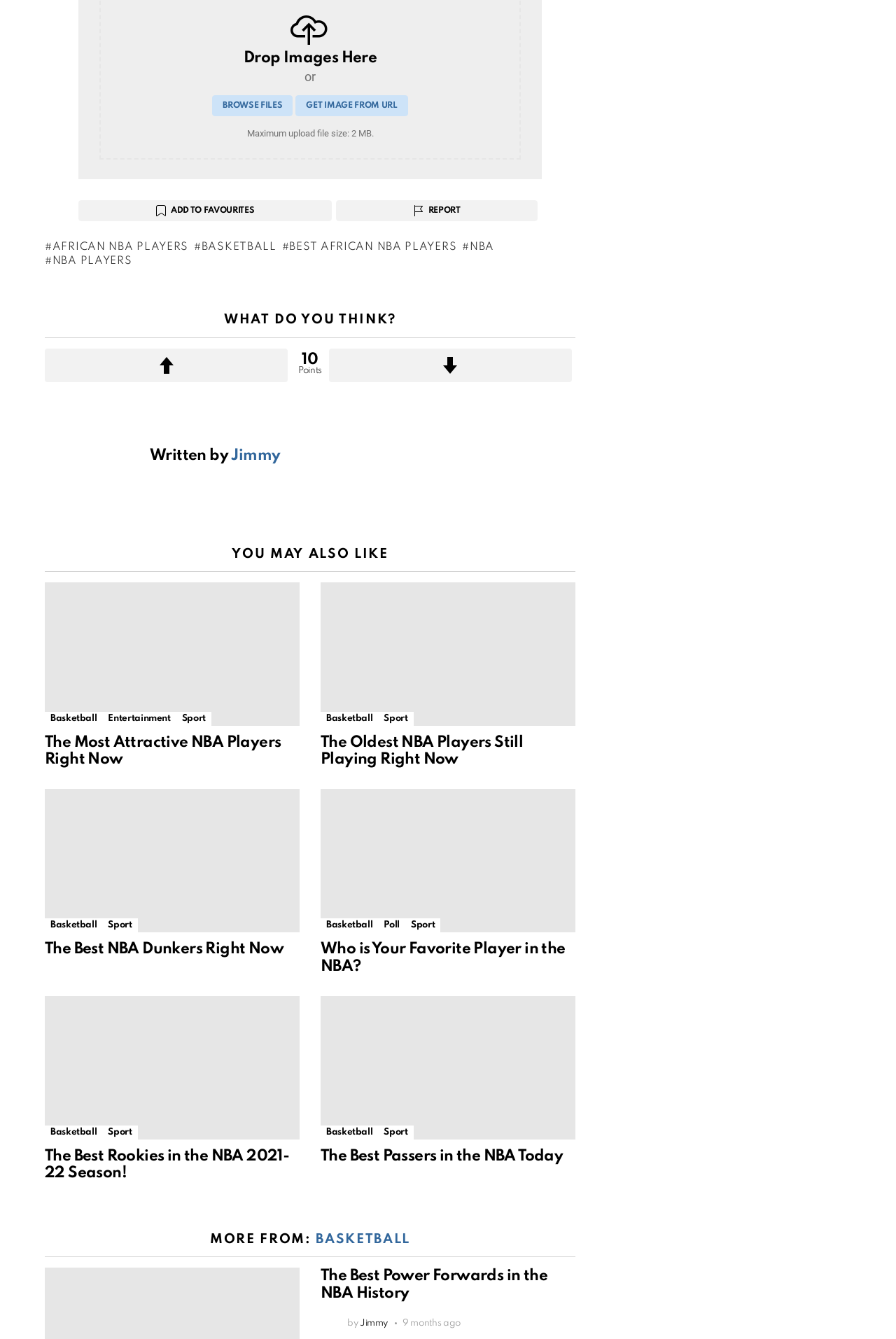Show the bounding box coordinates of the region that should be clicked to follow the instruction: "Report."

[0.375, 0.15, 0.6, 0.165]